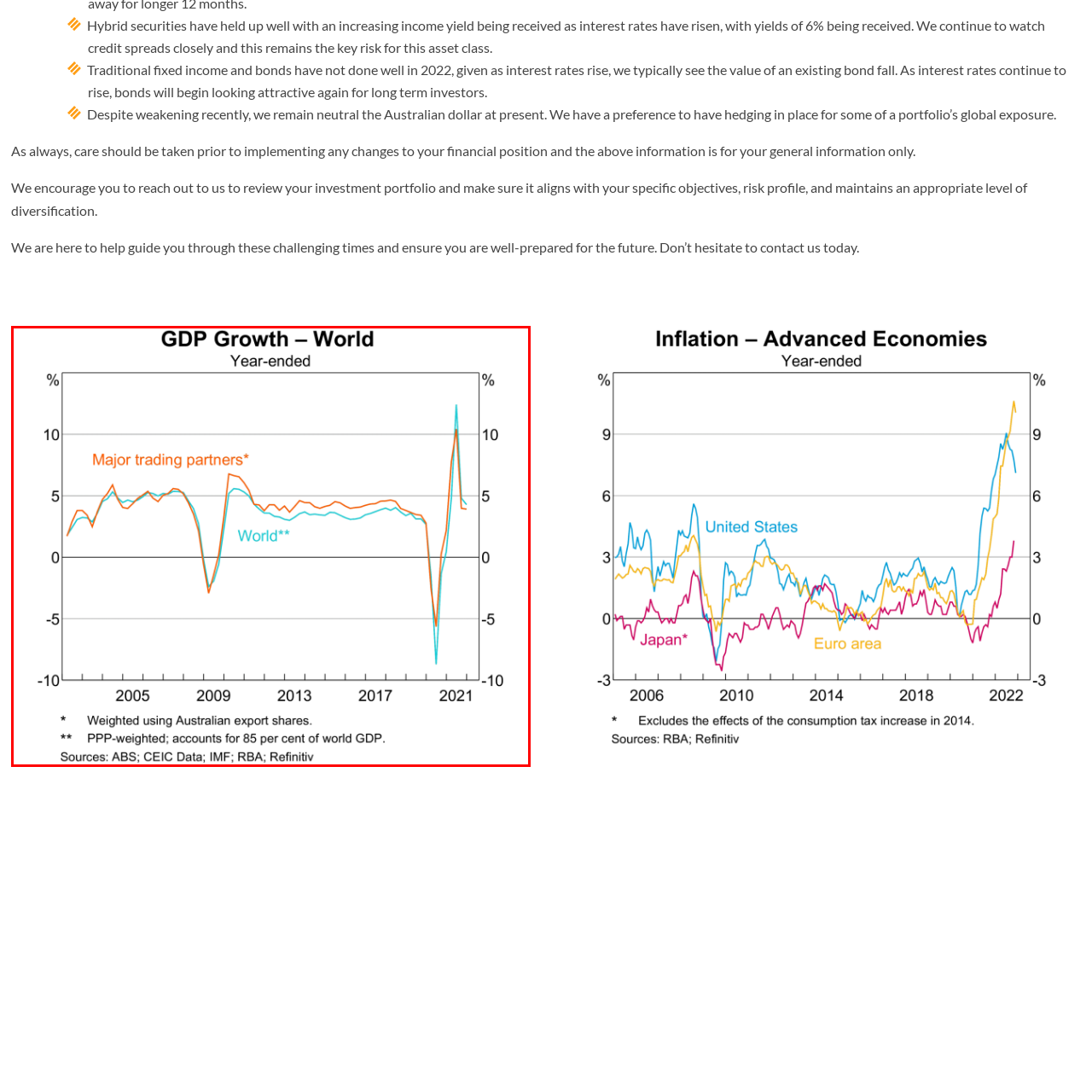Refer to the image marked by the red boundary and provide a single word or phrase in response to the question:
What percentage of global economic activity does the broader world GDP account for?

85%